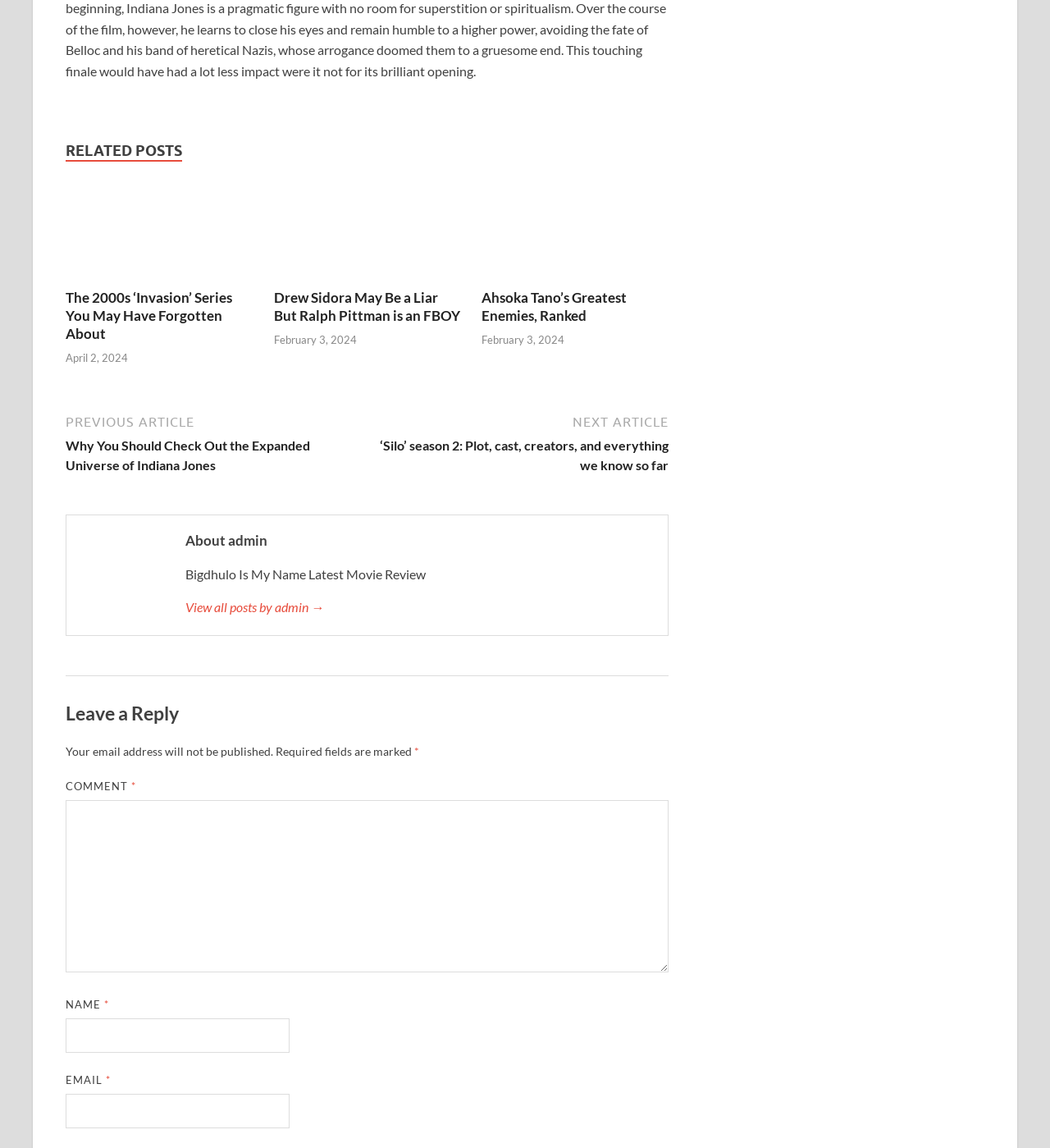Please indicate the bounding box coordinates of the element's region to be clicked to achieve the instruction: "Search". Provide the coordinates as four float numbers between 0 and 1, i.e., [left, top, right, bottom].

None